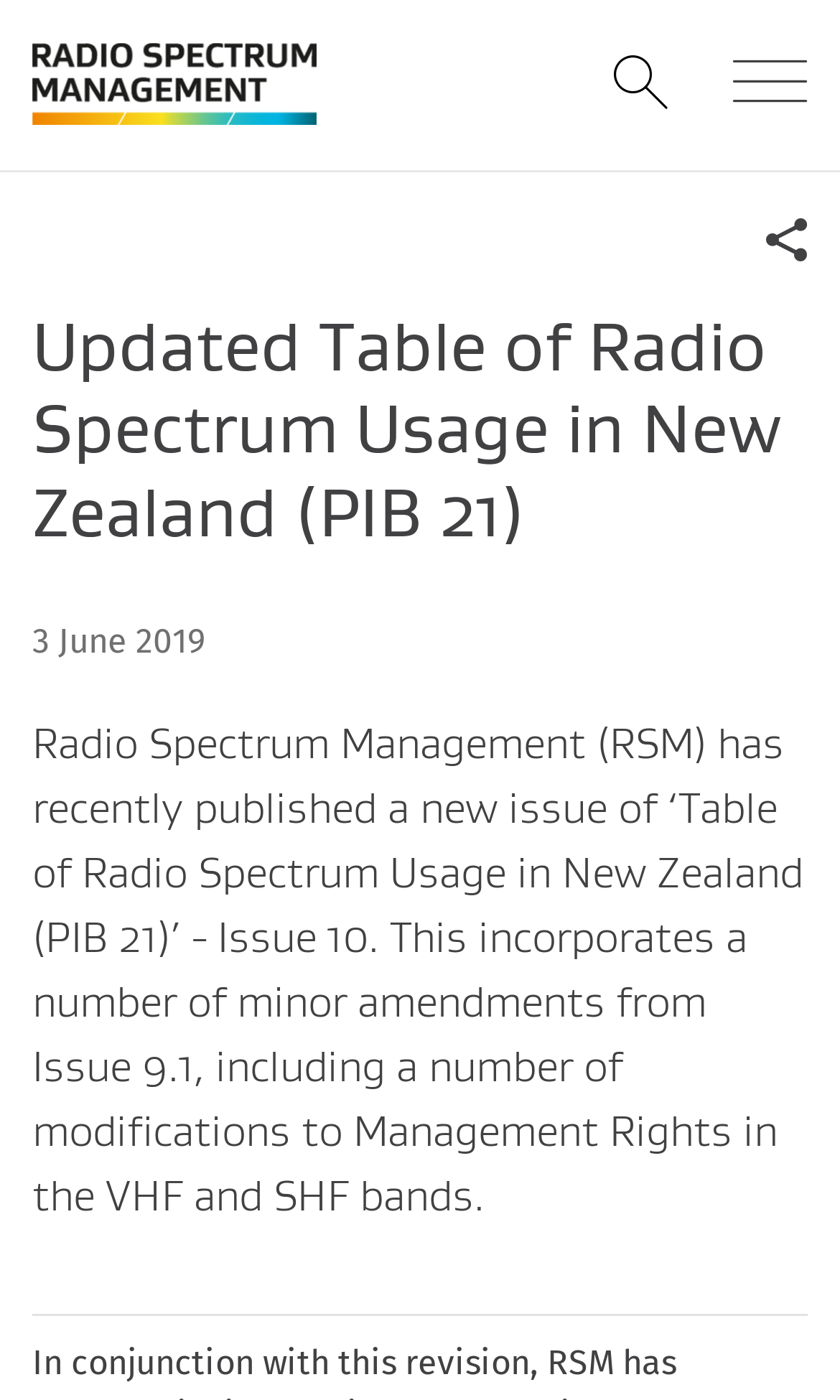Bounding box coordinates should be provided in the format (top-left x, top-left y, bottom-right x, bottom-right y) with all values between 0 and 1. Identify the bounding box for this UI element: Open search box

[0.731, 0.038, 0.795, 0.08]